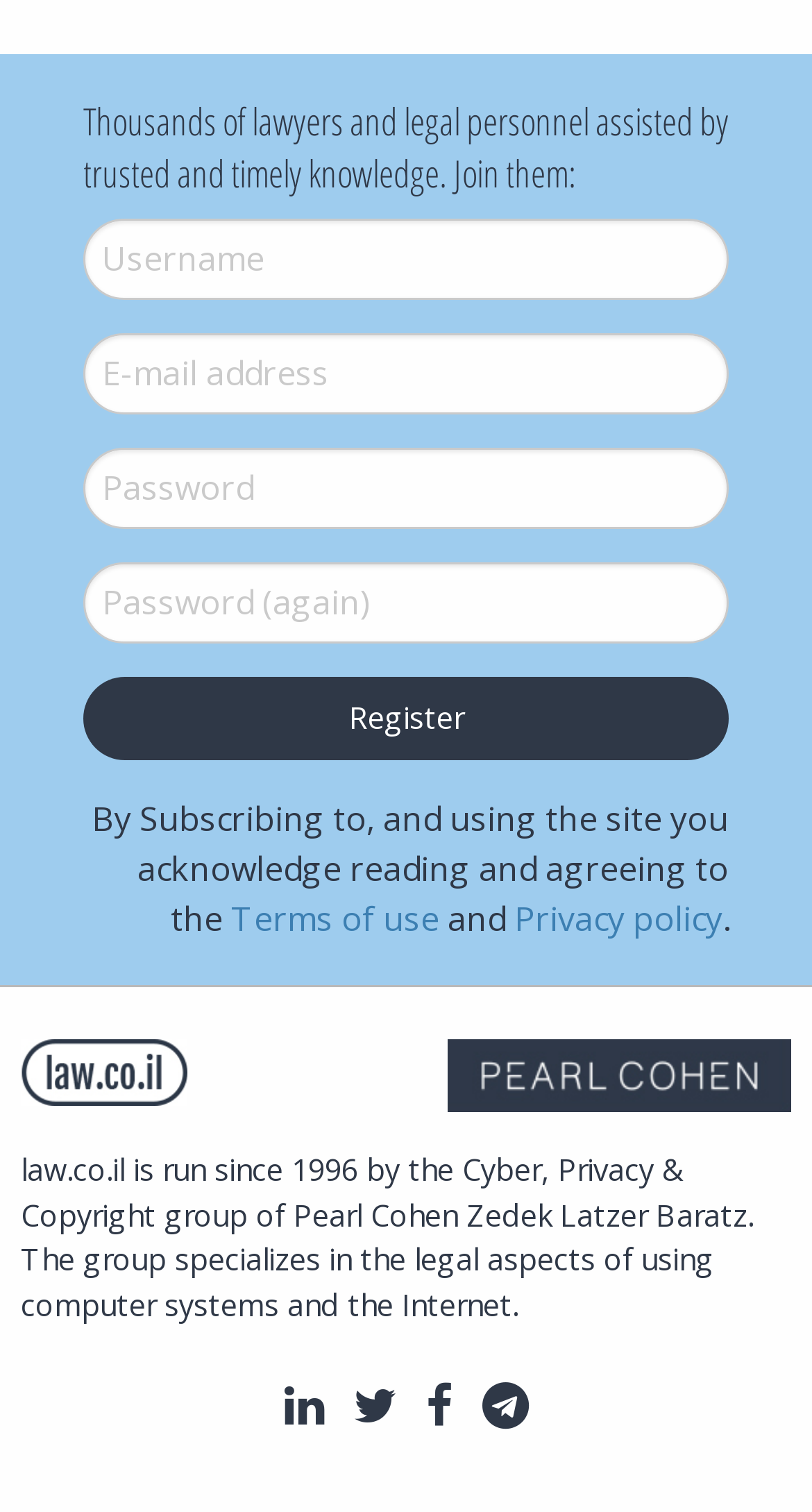Locate the bounding box coordinates of the segment that needs to be clicked to meet this instruction: "Search for posts".

None